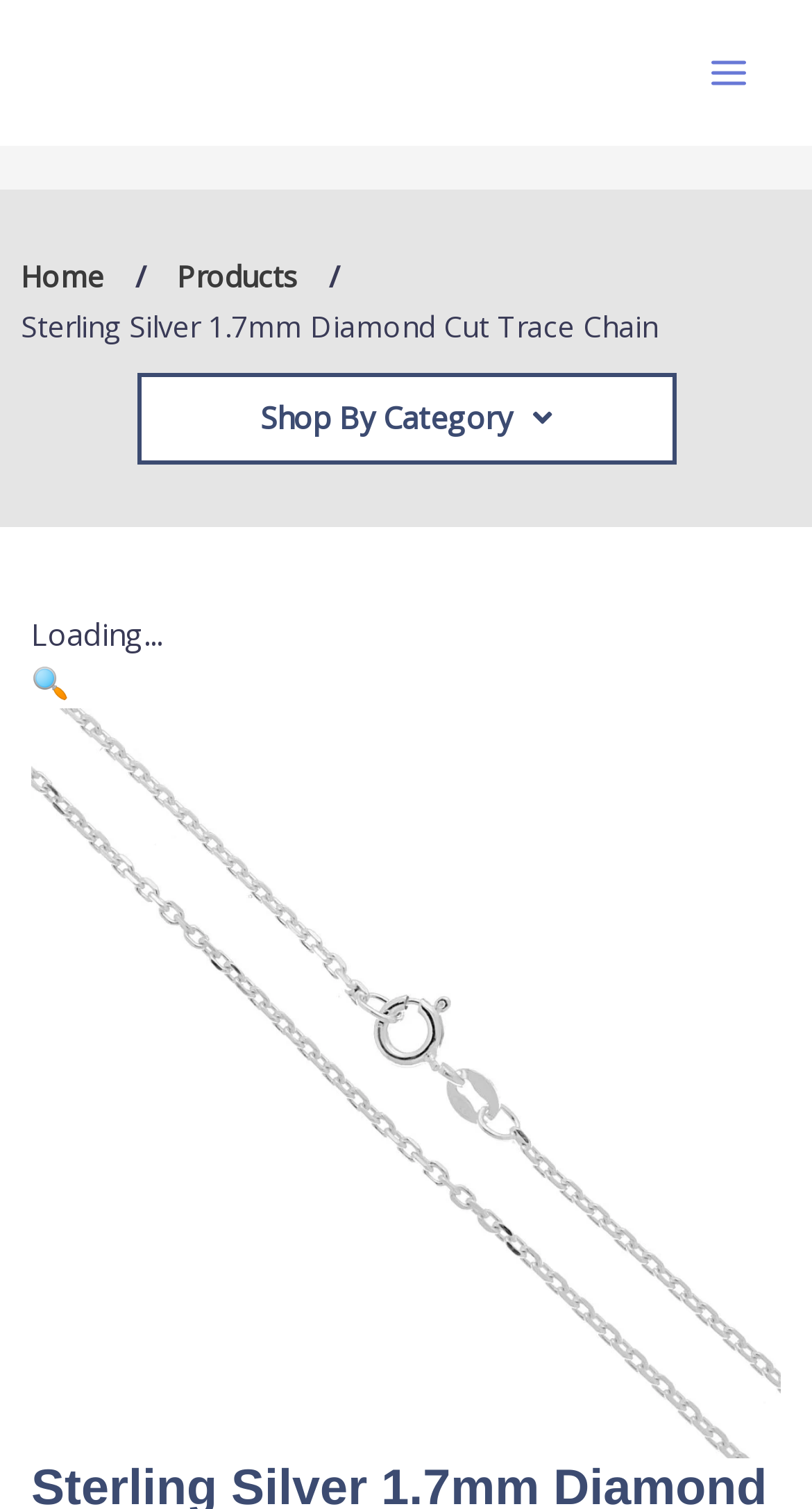How many menu items are there?
Answer briefly with a single word or phrase based on the image.

4